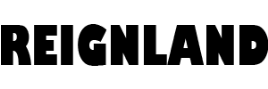Answer the question in a single word or phrase:
What is the purpose of Reignland?

Promoting music and artistry